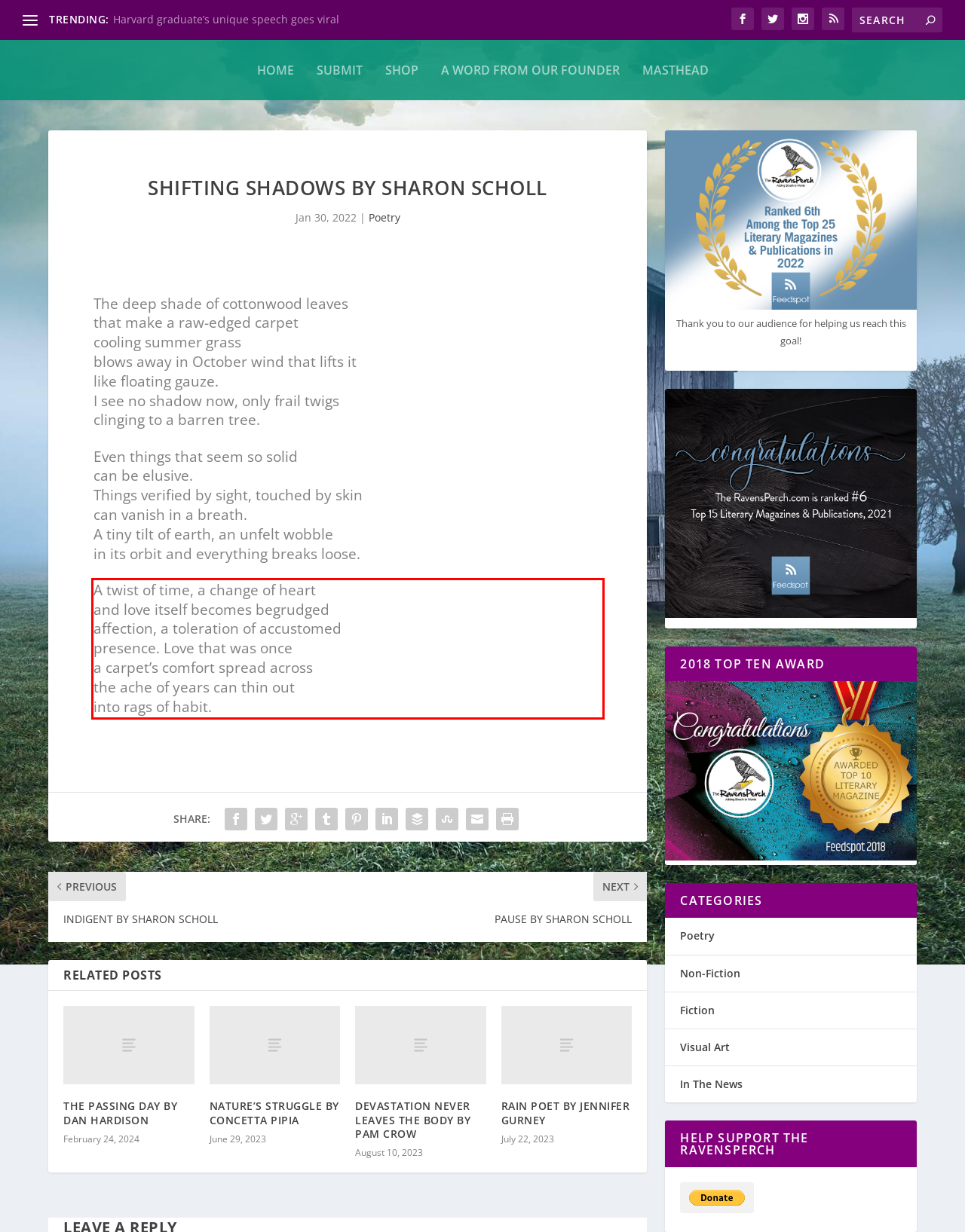You are presented with a screenshot containing a red rectangle. Extract the text found inside this red bounding box.

A twist of time, a change of heart and love itself becomes begrudged affection, a toleration of accustomed presence. Love that was once a carpet’s comfort spread across the ache of years can thin out into rags of habit.